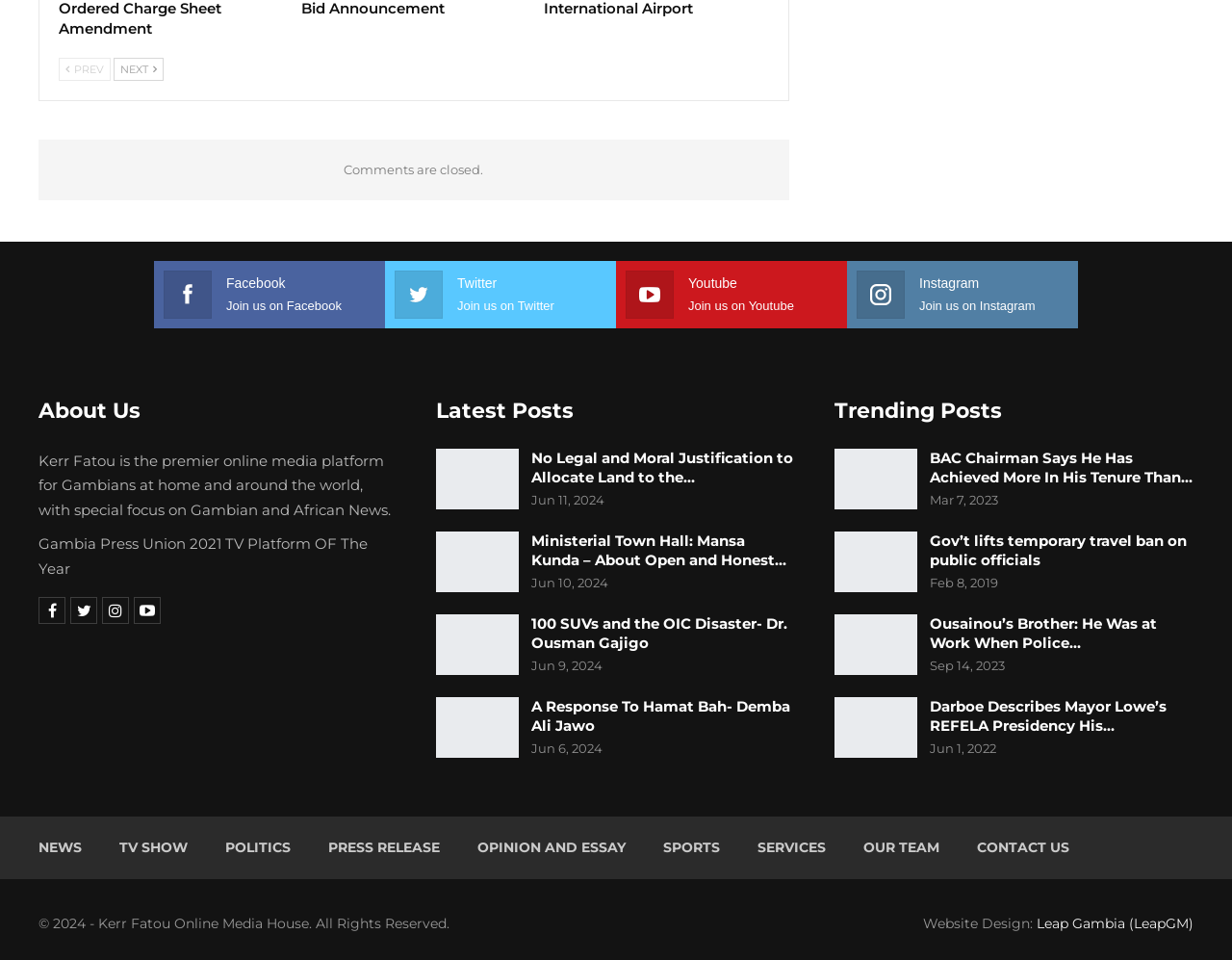Use a single word or phrase to respond to the question:
What is the text of the first link in the footer?

About Us